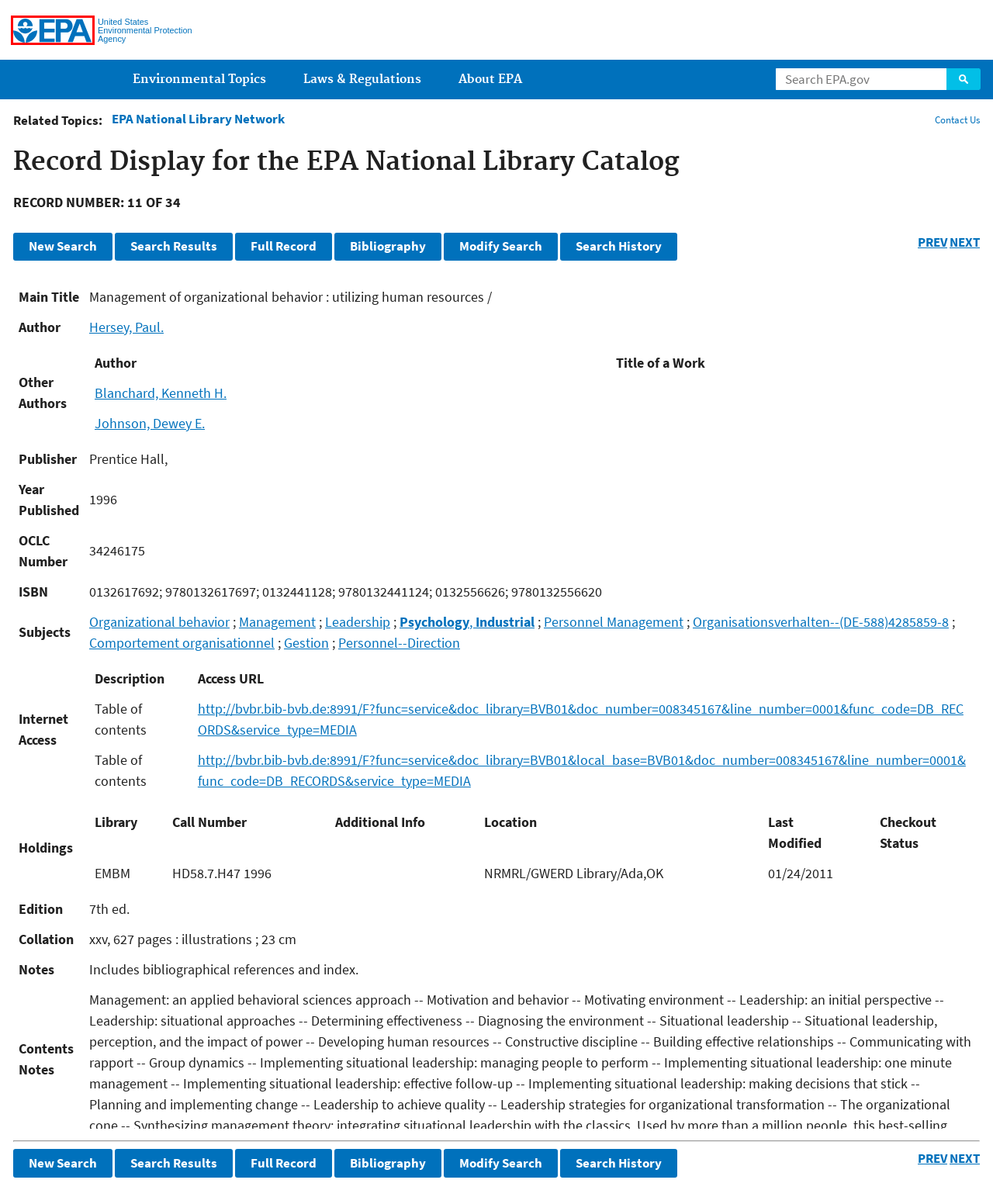Review the screenshot of a webpage that includes a red bounding box. Choose the webpage description that best matches the new webpage displayed after clicking the element within the bounding box. Here are the candidates:
A. Environmental Topics | US EPA
B. Contact Us About the EPA National Library Network | US EPA
C. EPA National Library Network | US EPA
D. Data.gov Home - Data.gov
E. About EPA | US EPA
F. BVB01 - Externer Link
G. U.S. Environmental Protection Agency | US EPA
H. Laws & Regulations | US EPA

G